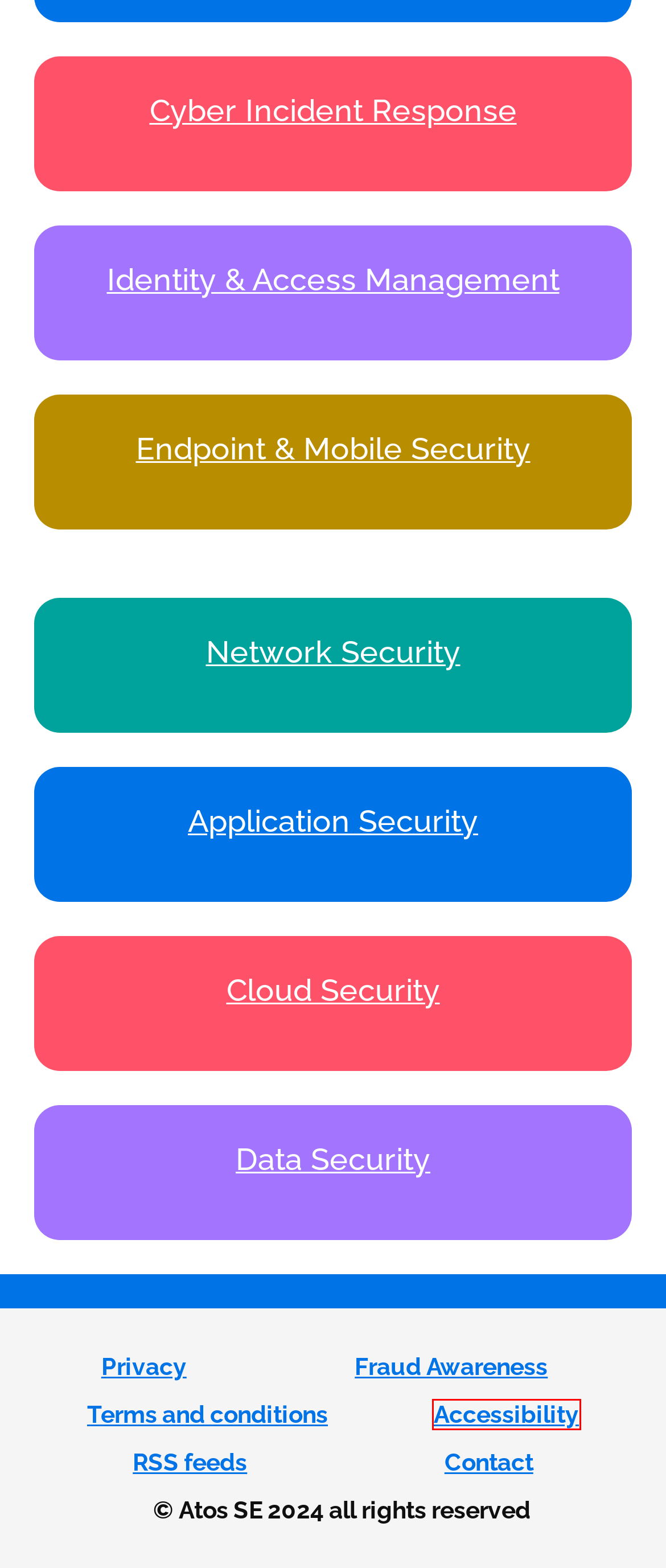You have a screenshot of a webpage, and a red bounding box highlights an element. Select the webpage description that best fits the new page after clicking the element within the bounding box. Options are:
A. Accessibility - Atos
B. Application Security - Atos
C. Data Security - Atos
D. Fraud Awareness - Atos
E. Terms and conditions - Atos
F. Identity & Access Management - Atos
G. RSS feeds - Atos
H. Cyber Incident Response - Atos

A